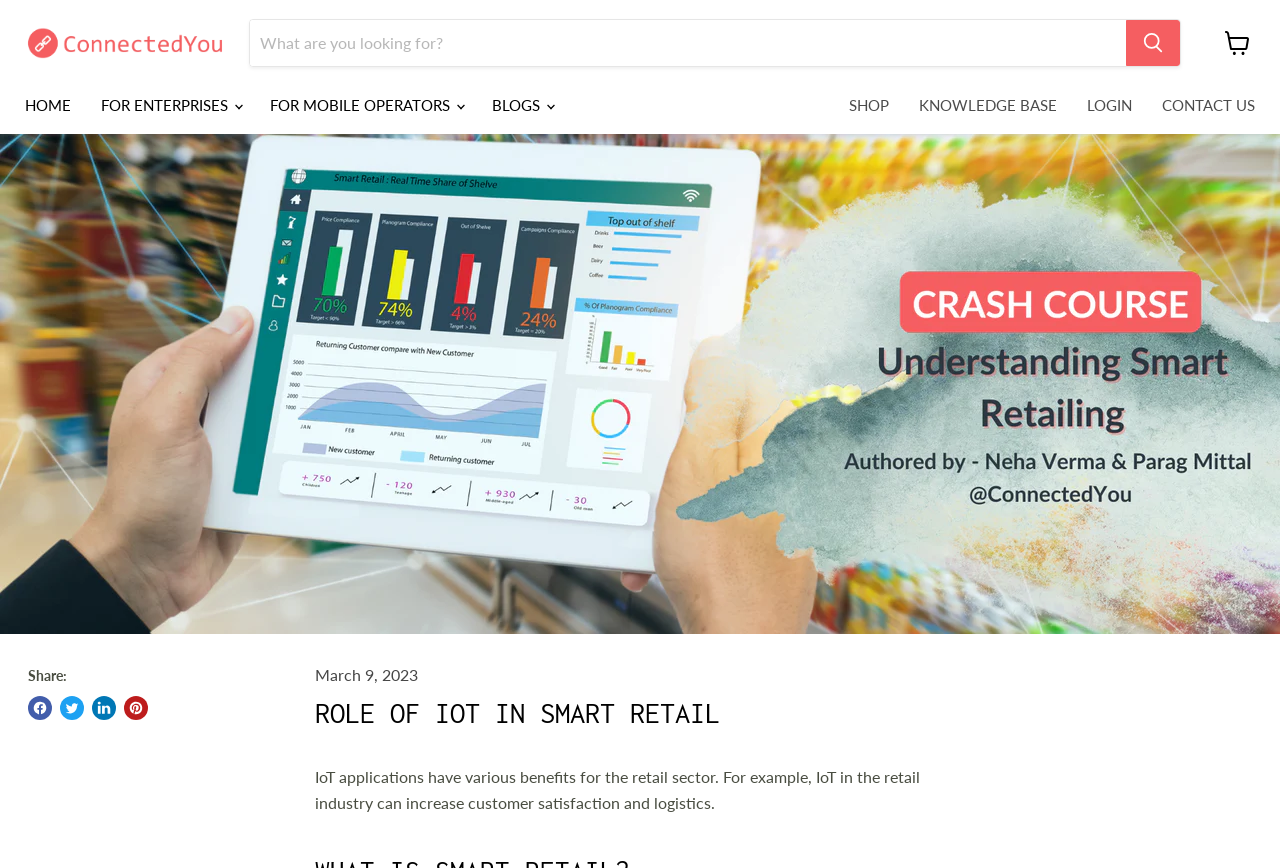Describe every aspect of the webpage comprehensively.

The webpage is about the importance of IoT in smart retail, with a focus on its benefits for the retail sector. At the top left, there is a search bar with a "Search" button next to it, allowing users to search for products. To the right of the search bar, there is a "View cart" link with a small image of a cart. 

Below the search bar, there is a main navigation menu with several links, including "HOME", "SHOP", "KNOWLEDGE BASE", "LOGIN", and "CONTACT US". Each of these links has a disclosure triangle next to it, indicating that they have a dropdown menu.

On the left side of the page, there is a large image related to smart retail, taking up most of the vertical space. Below the image, there is a section with social media sharing links, including Facebook, Twitter, LinkedIn, and Pinterest.

The main content of the page starts with a date, "March 9, 2023", followed by a heading that reads "ROLE OF IOT IN SMART RETAIL". Below the heading, there is a paragraph of text that explains the benefits of IoT applications in the retail sector, including increasing customer satisfaction and logistics.